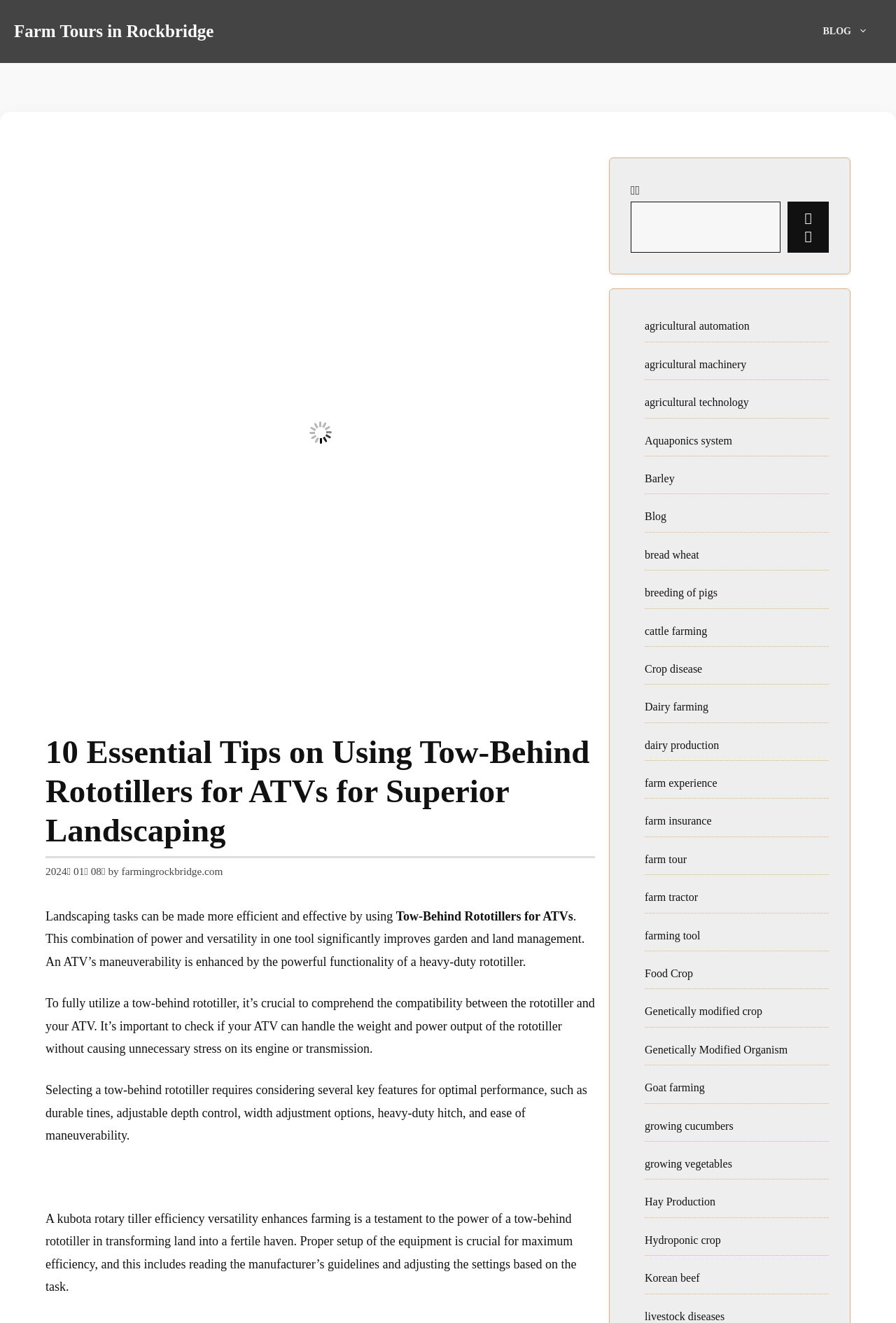What should be considered when selecting a tow-behind rototiller?
Using the information from the image, answer the question thoroughly.

When selecting a tow-behind rototiller, several key features should be considered, including durable tines, adjustable depth control, width adjustment options, heavy-duty hitch, and ease of maneuverability, as mentioned in the text 'Selecting a tow-behind rototiller requires considering several key features for optimal performance...'